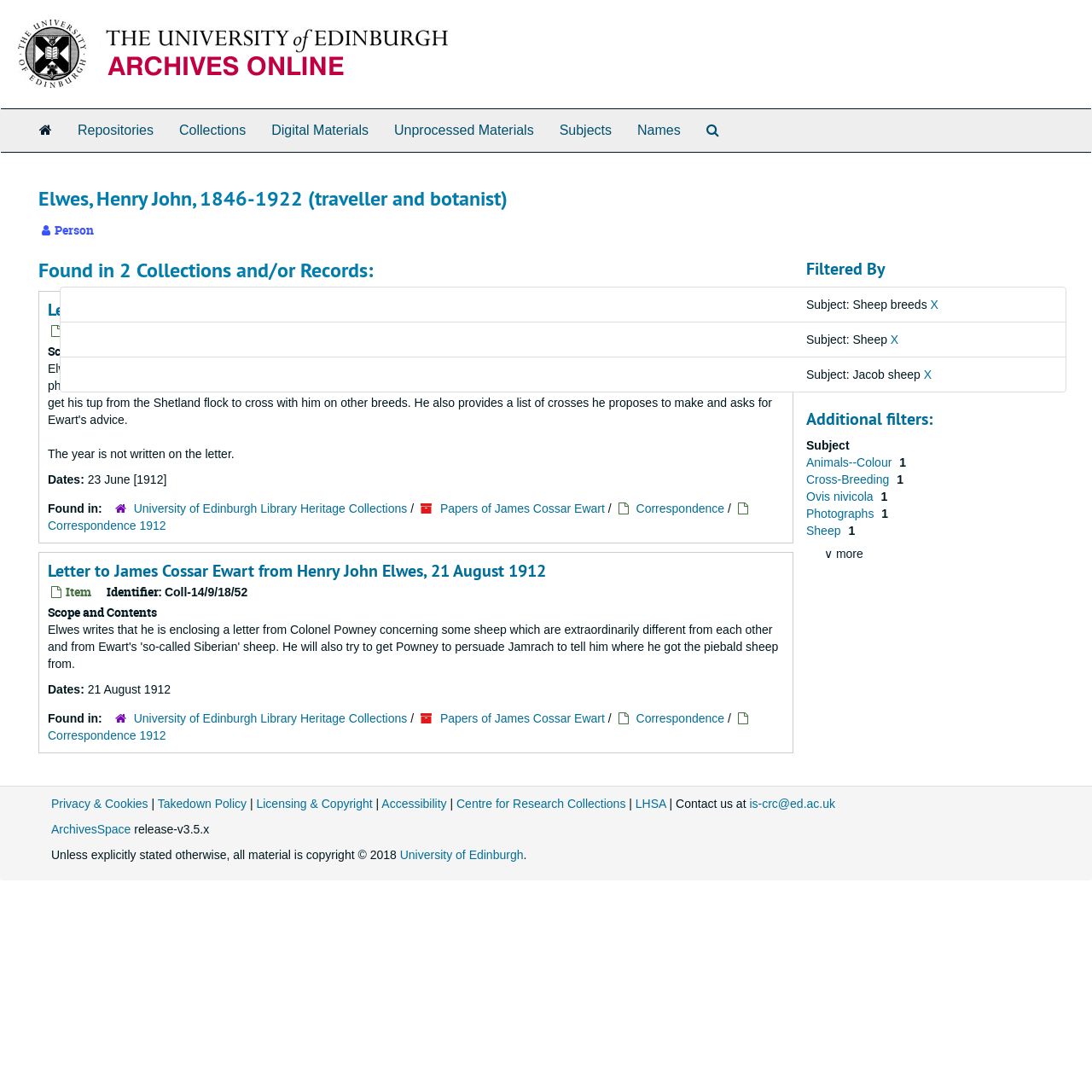How many collections and/or records is Henry John Elwes found in?
Using the image, elaborate on the answer with as much detail as possible.

The webpage states 'Found in 2 Collections and/or Records:' which indicates that Henry John Elwes is found in two collections and/or records.